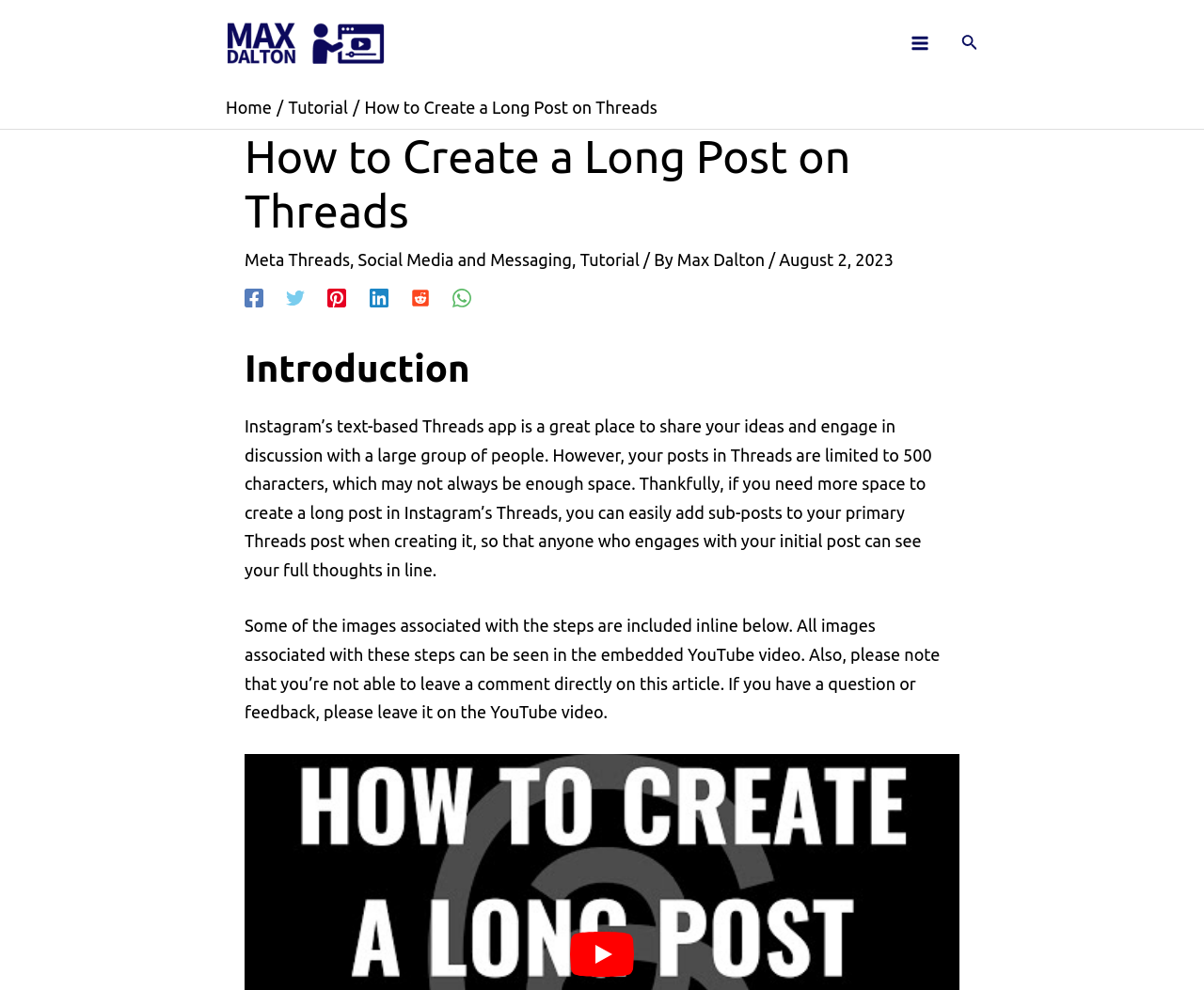Please extract the title of the webpage.

How to Create a Long Post on Threads